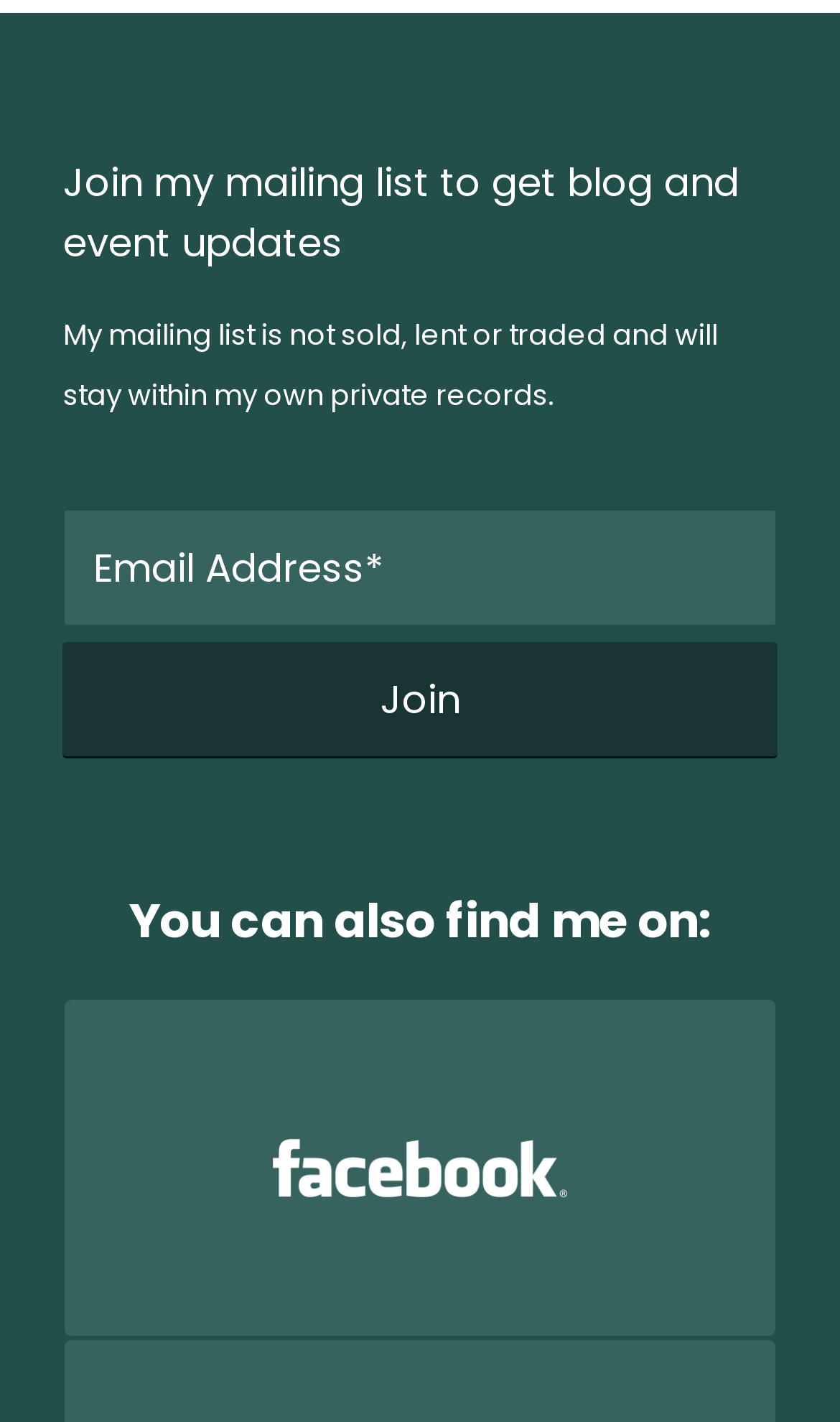Reply to the question with a single word or phrase:
What is the purpose of the mailing list?

Get blog and event updates